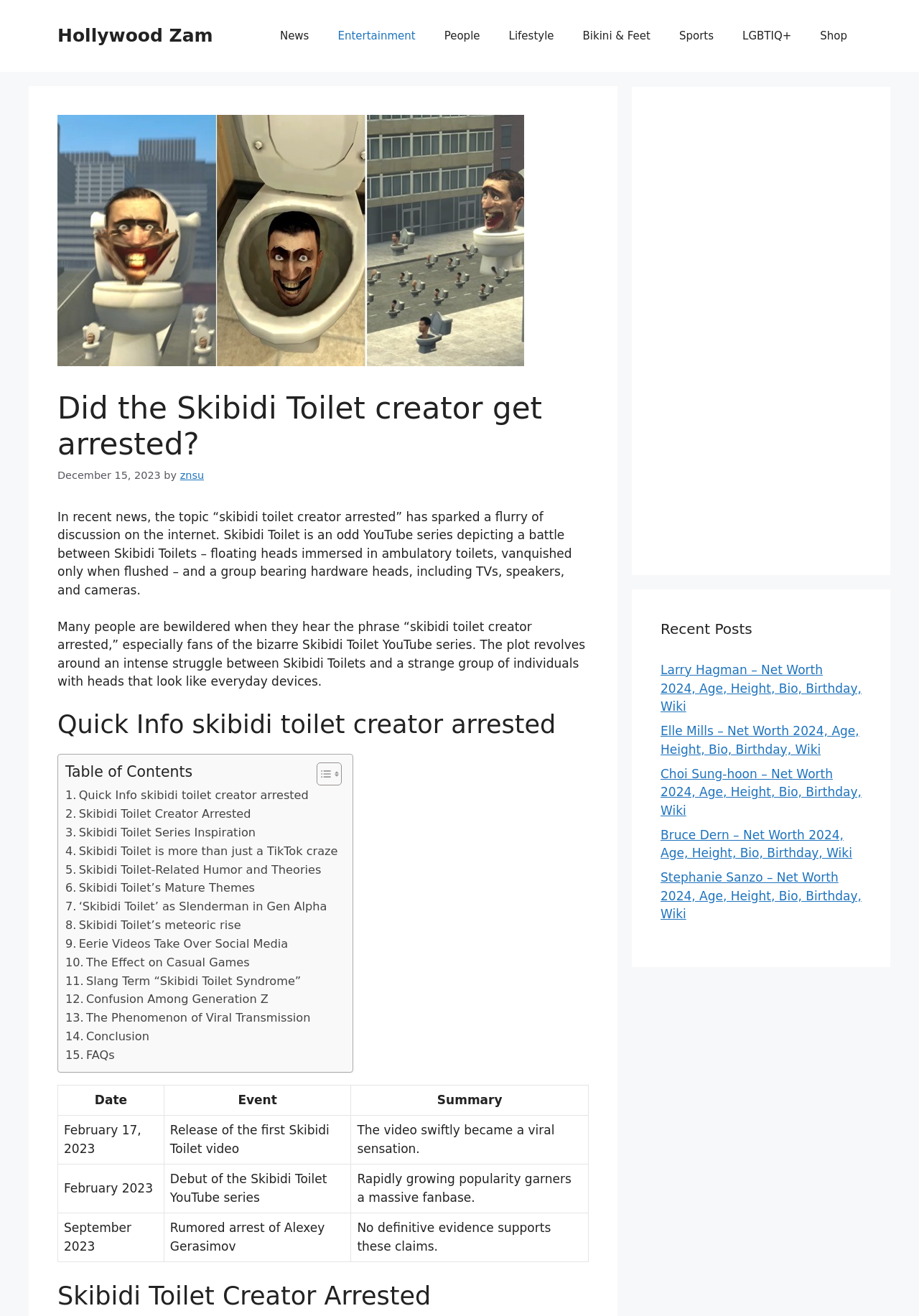Please locate the bounding box coordinates of the region I need to click to follow this instruction: "Toggle the table of content".

[0.332, 0.579, 0.368, 0.597]